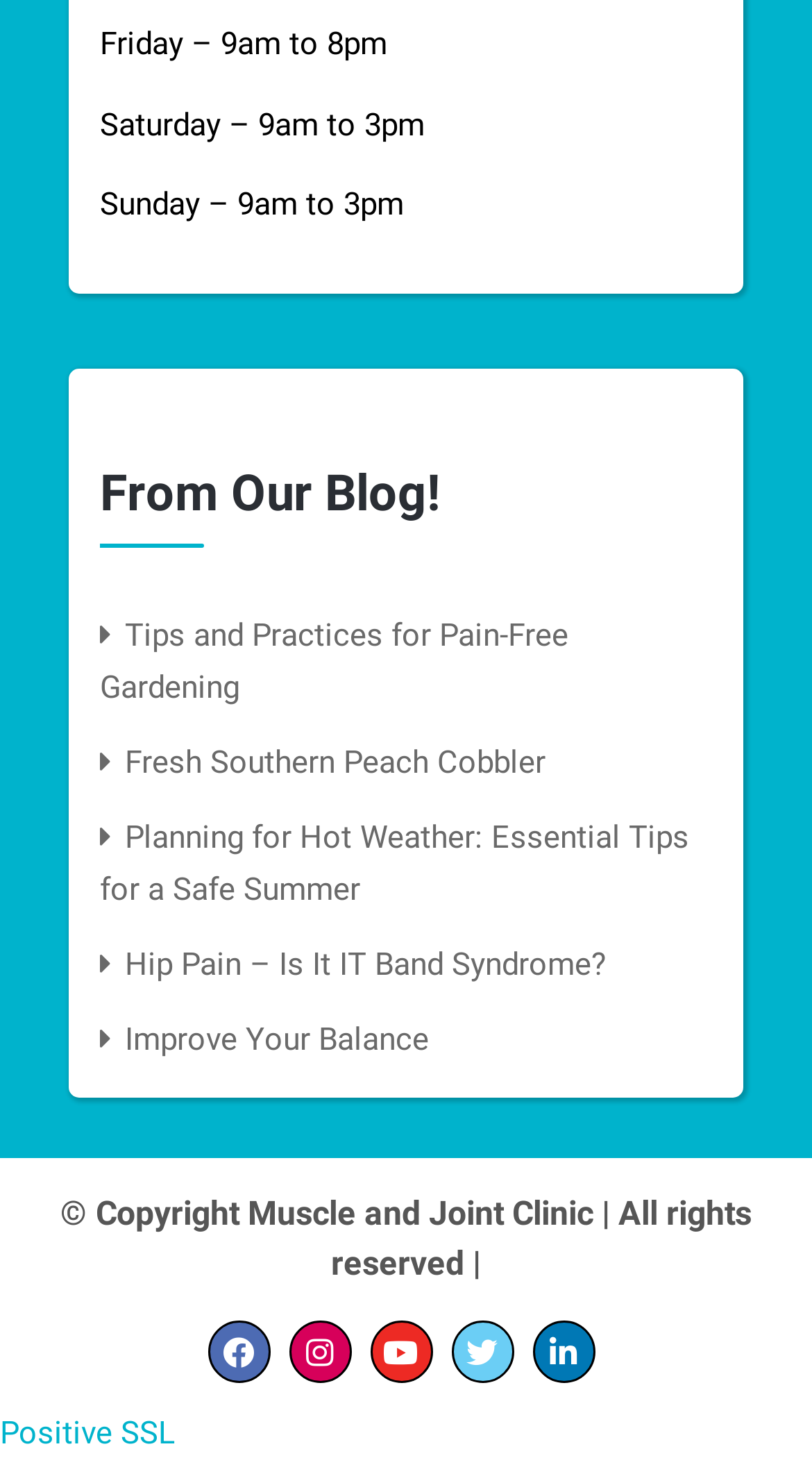Identify the bounding box for the UI element specified in this description: "Positive SSL". The coordinates must be four float numbers between 0 and 1, formatted as [left, top, right, bottom].

[0.0, 0.971, 0.215, 0.996]